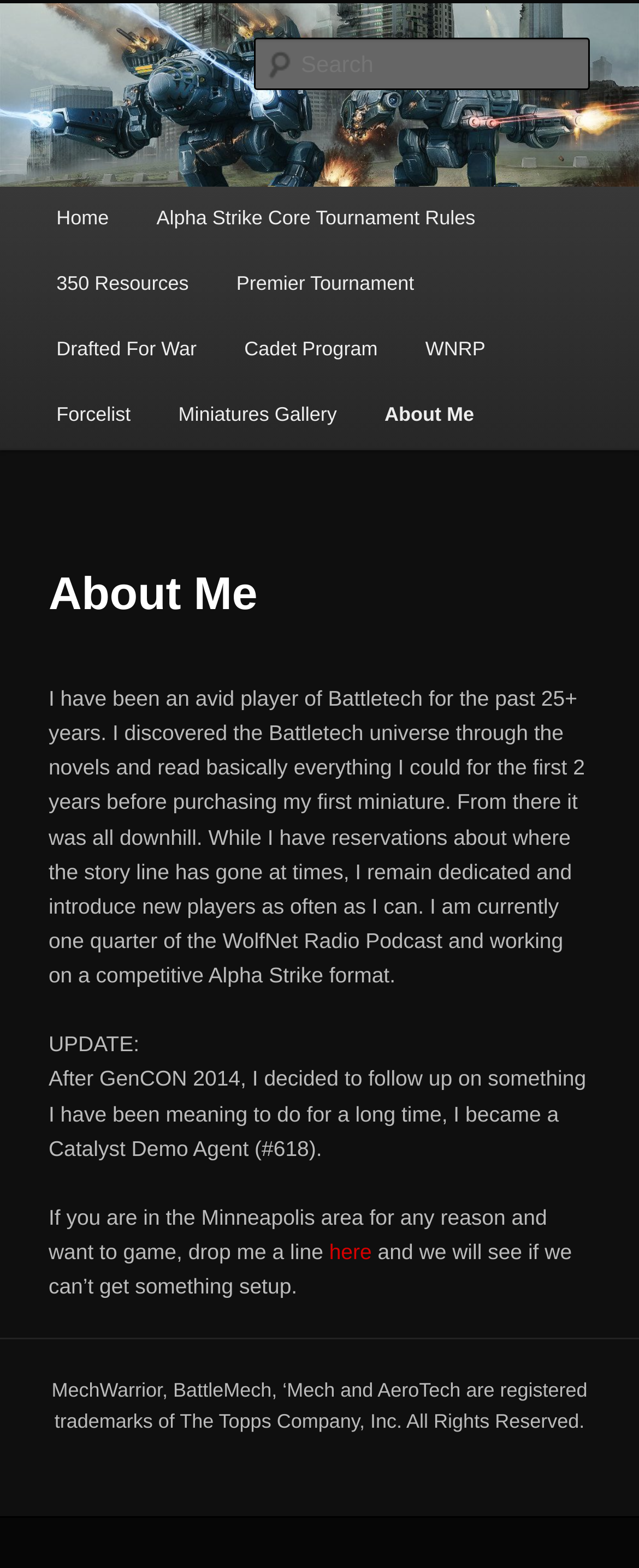Please specify the bounding box coordinates in the format (top-left x, top-left y, bottom-right x, bottom-right y), with all values as floating point numbers between 0 and 1. Identify the bounding box of the UI element described by: parent_node: Search name="s" placeholder="Search"

[0.396, 0.024, 0.924, 0.058]